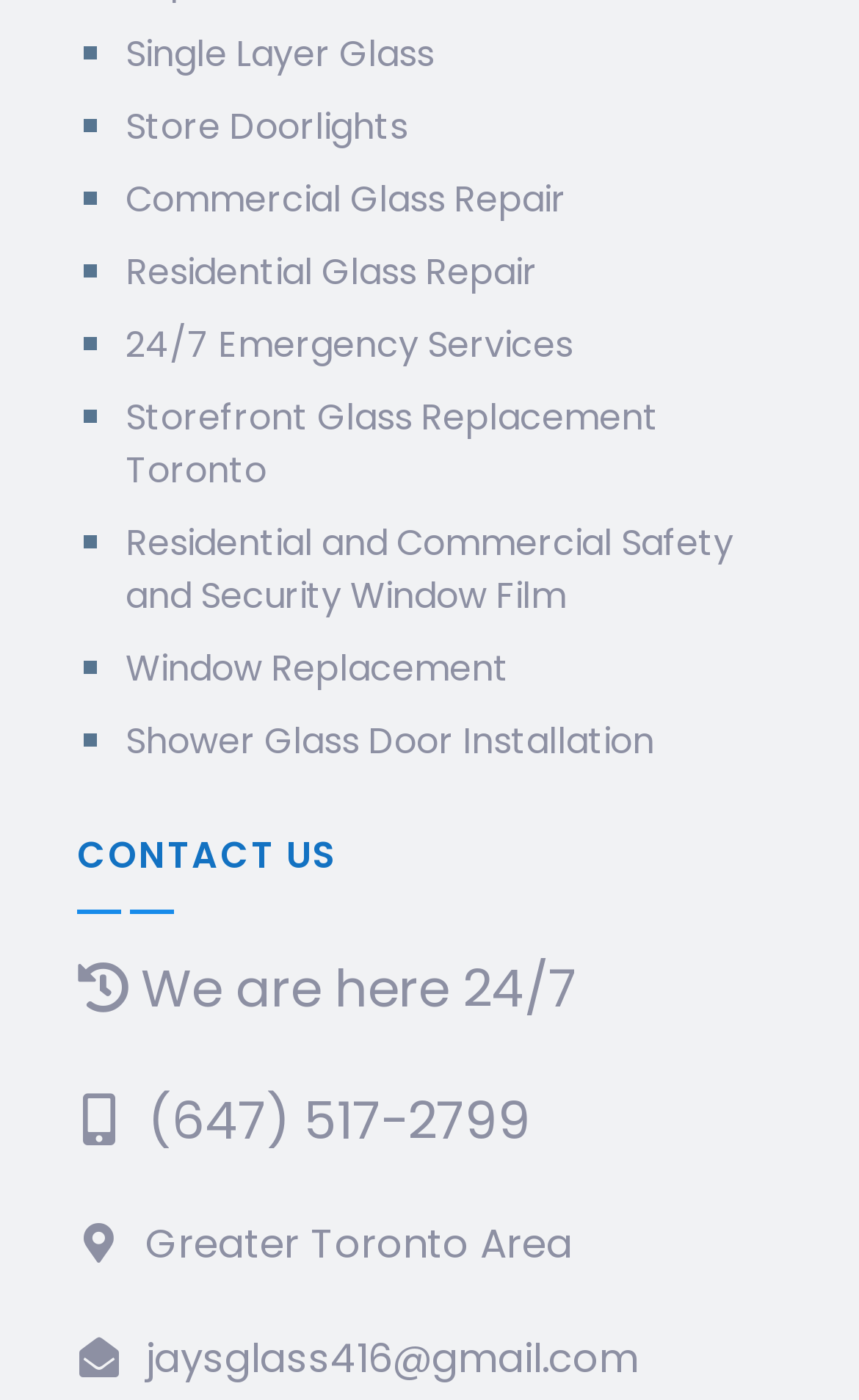Find the bounding box coordinates for the area that must be clicked to perform this action: "Learn more about Residential Glass Repair".

[0.146, 0.177, 0.626, 0.214]